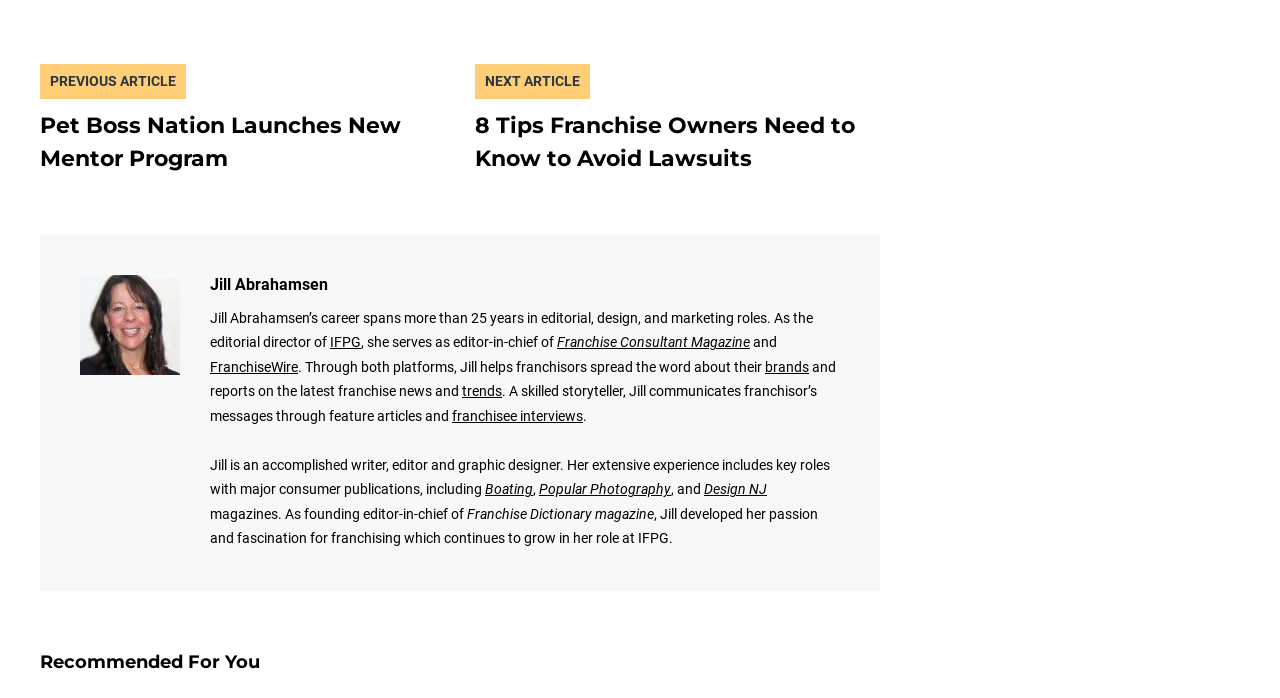What is the profession of the person described in the article? Based on the screenshot, please respond with a single word or phrase.

Editor and writer